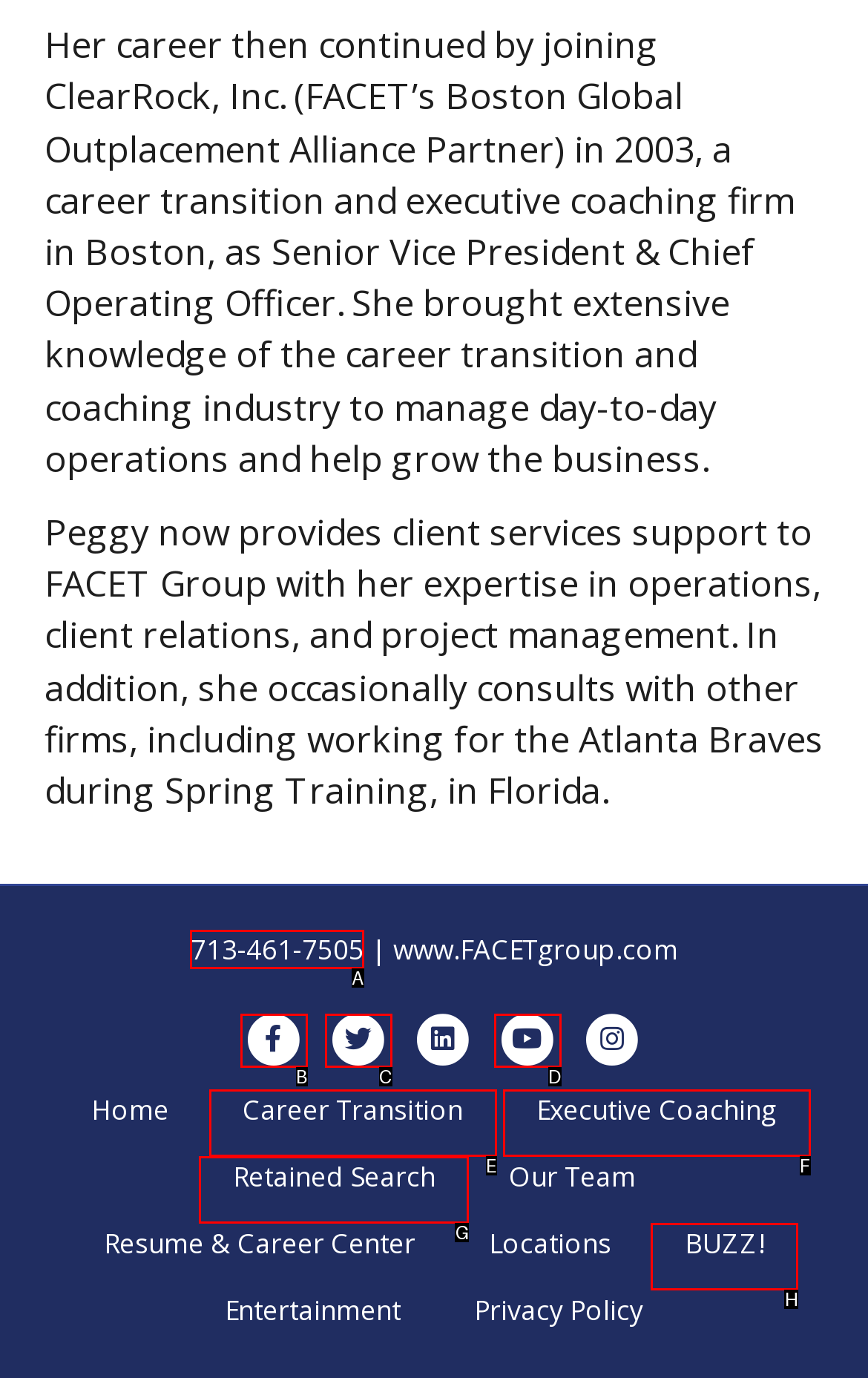Find the option you need to click to complete the following instruction: contact using phone number
Answer with the corresponding letter from the choices given directly.

A